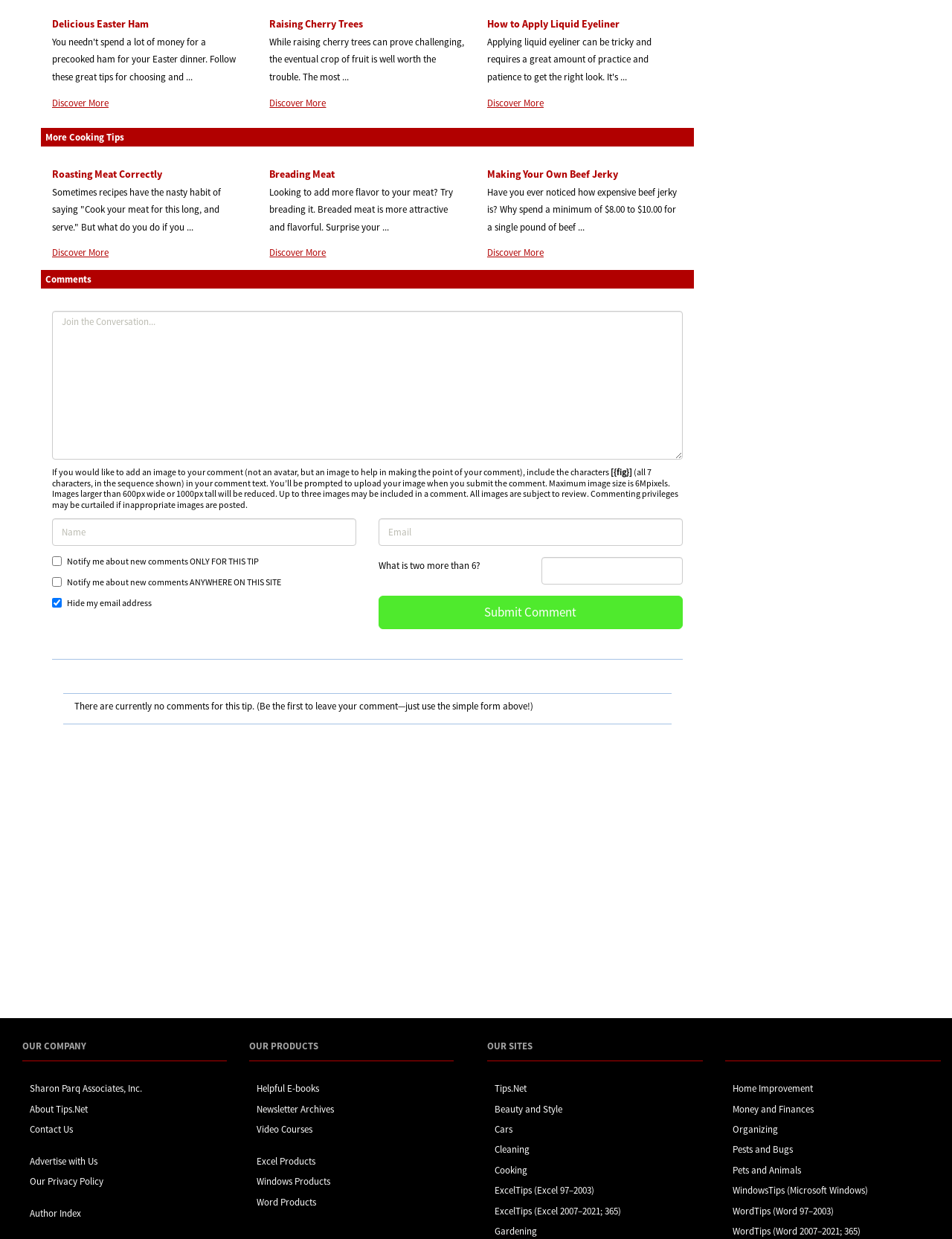Please locate the bounding box coordinates of the region I need to click to follow this instruction: "Visit the About Tips.Net page".

[0.031, 0.89, 0.092, 0.9]